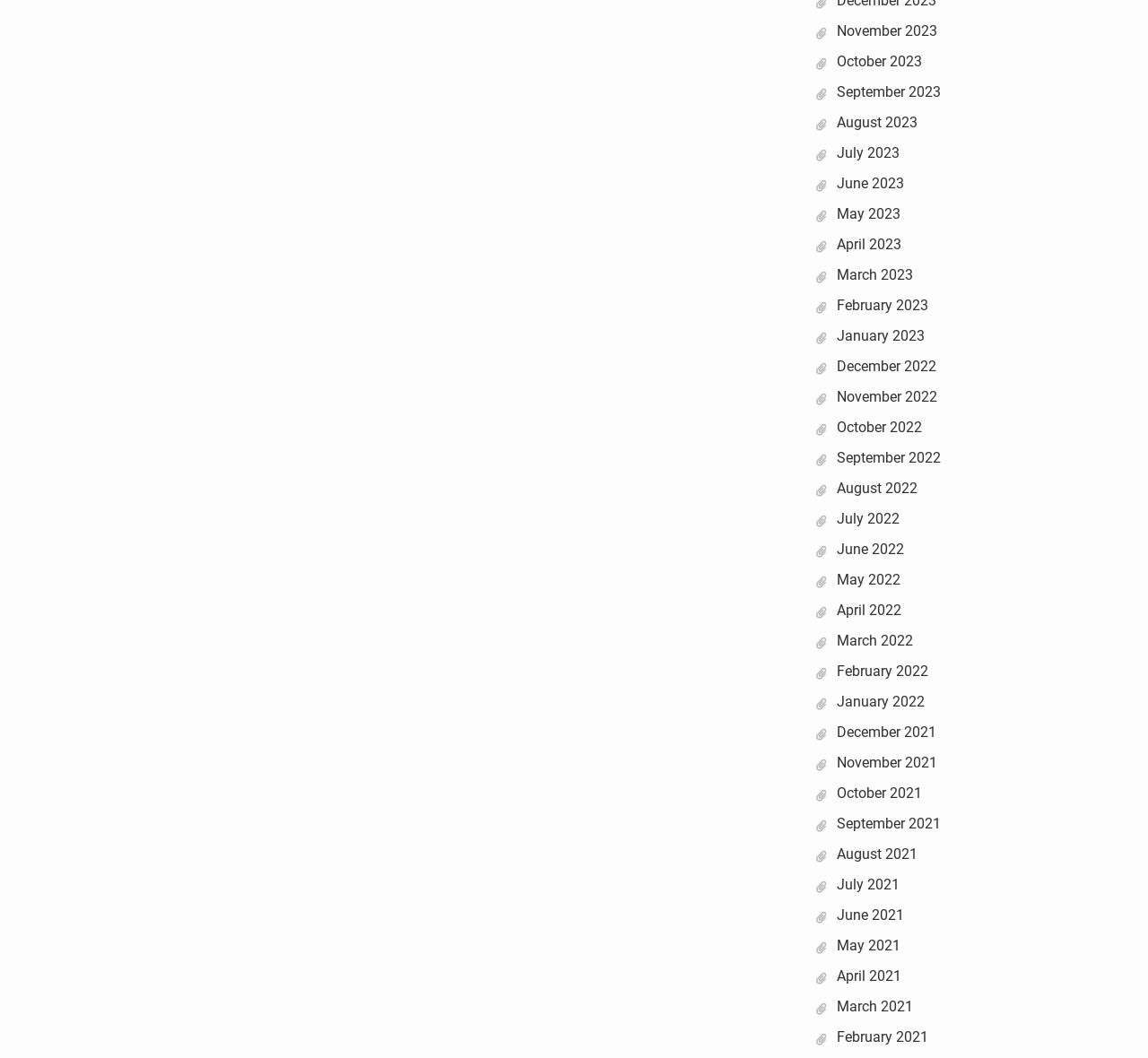Given the description December 2021, predict the bounding box coordinates of the UI element. Ensure the coordinates are in the format (top-left x, top-left y, bottom-right x, bottom-right y) and all values are between 0 and 1.

[0.729, 0.684, 0.816, 0.7]